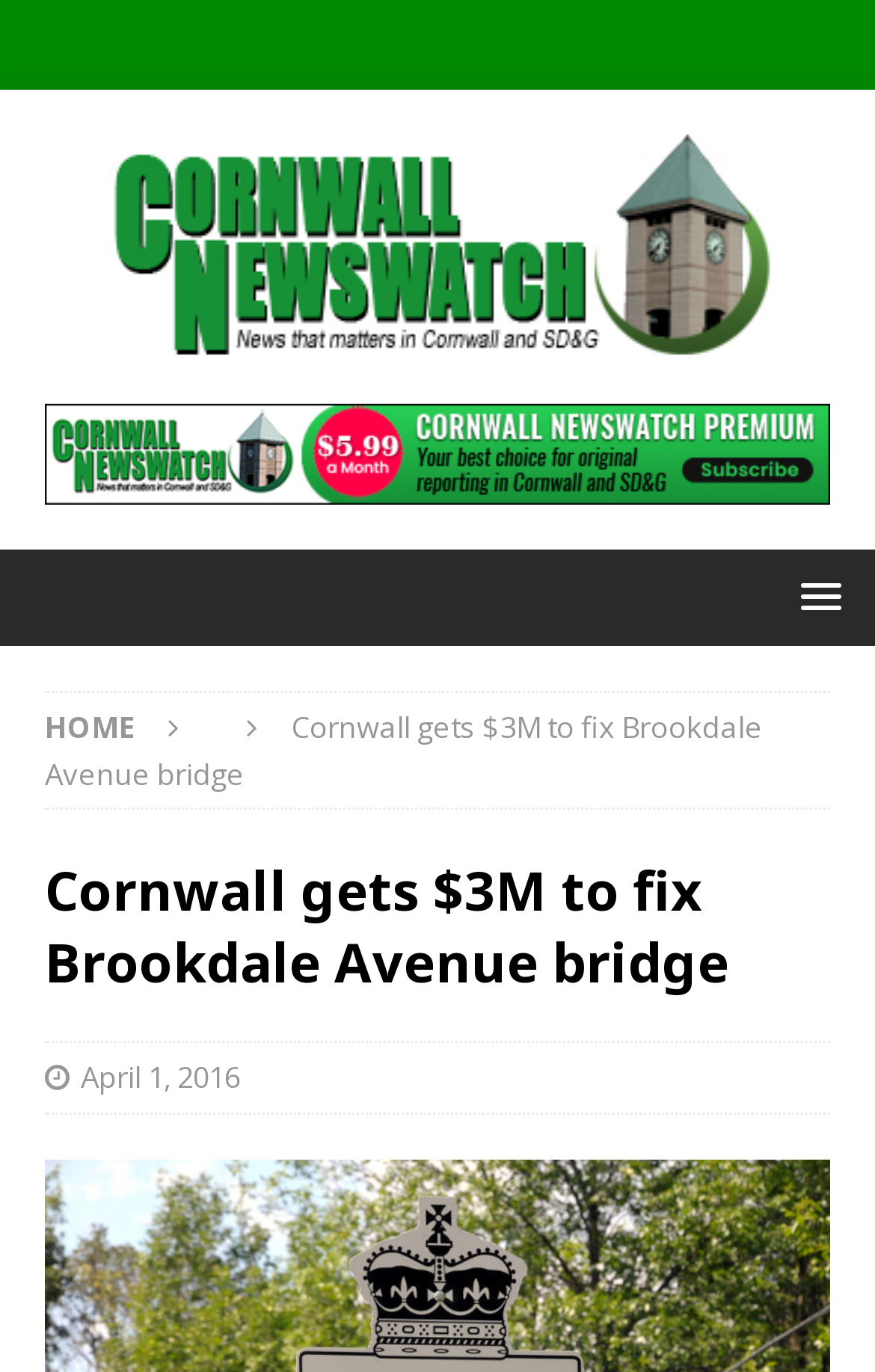What is the main topic of the article?
Give a thorough and detailed response to the question.

I found the answer by looking at the main heading, which says 'Cornwall gets $3M to fix Brookdale Avenue bridge', which suggests that the main topic of the article is about the Brookdale Avenue bridge.